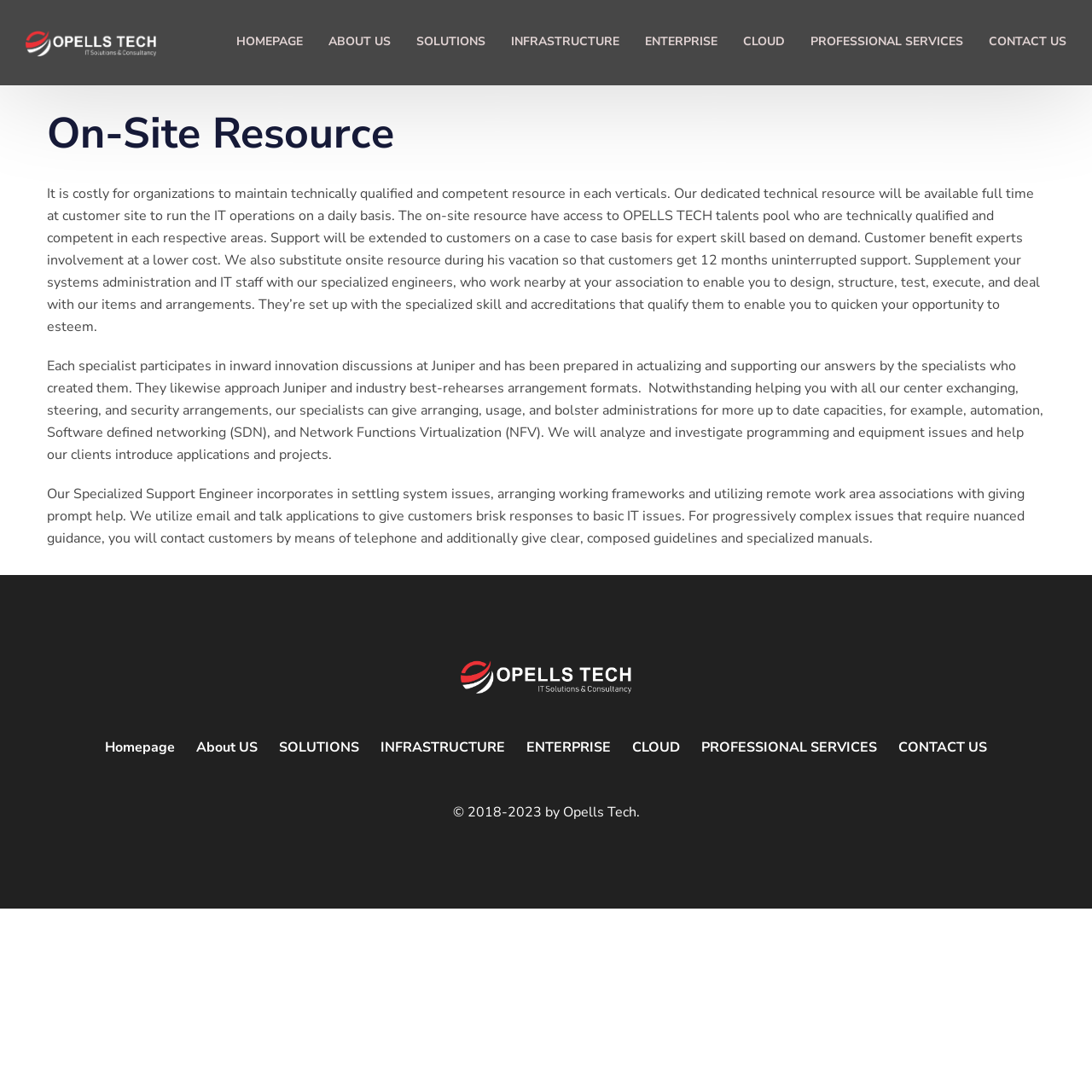Find the bounding box of the UI element described as follows: "All issues".

None